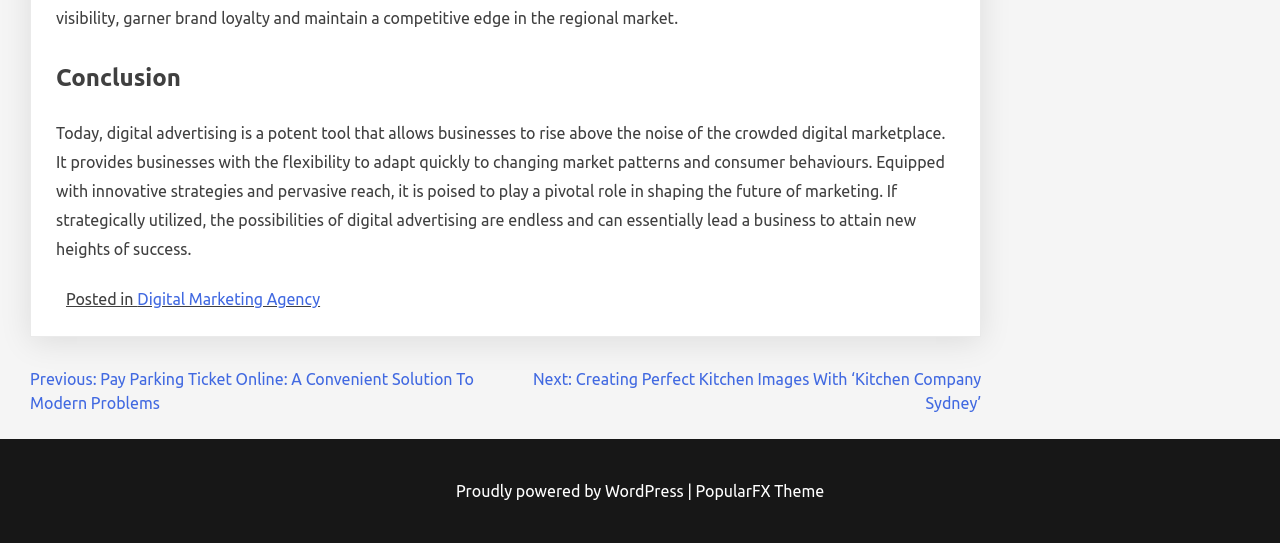Using the provided element description "Digital Marketing Agency", determine the bounding box coordinates of the UI element.

[0.107, 0.535, 0.25, 0.568]